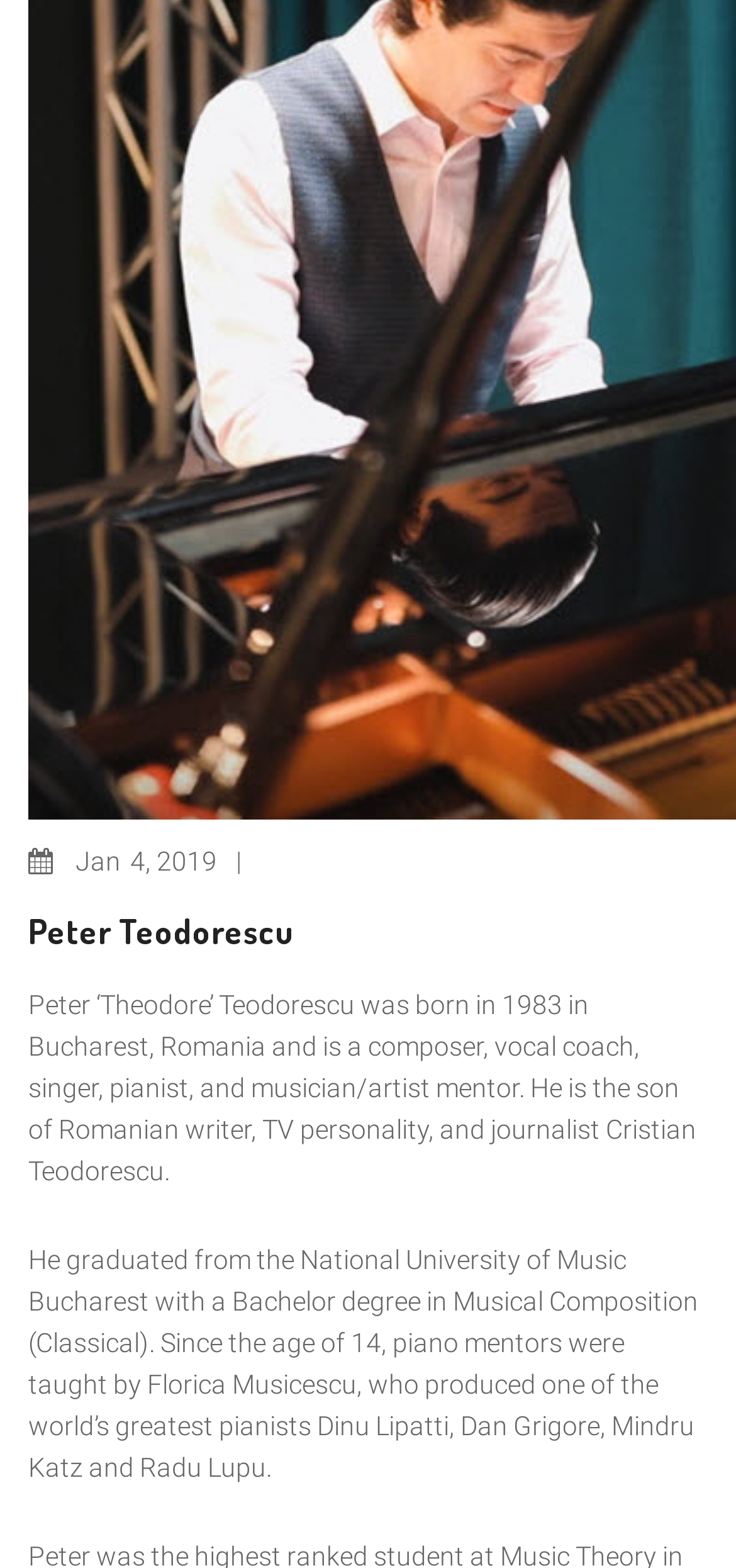Based on the image, please respond to the question with as much detail as possible:
In what year was Peter Teodorescu born?

The webpage states that Peter Teodorescu was born in 1983 in Bucharest, Romania, as mentioned in the second paragraph.